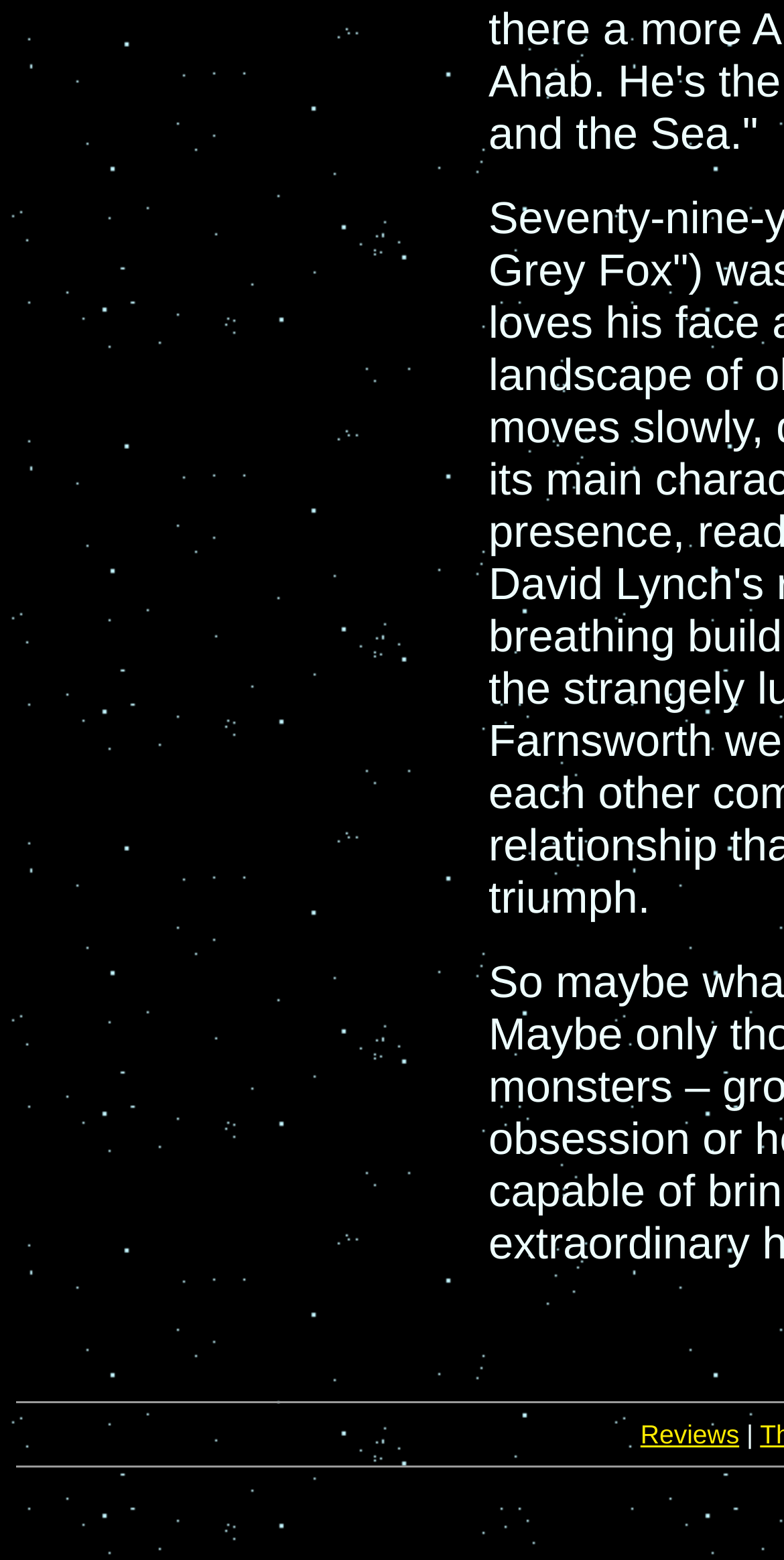Using the element description: "Reviews", determine the bounding box coordinates for the specified UI element. The coordinates should be four float numbers between 0 and 1, [left, top, right, bottom].

[0.817, 0.91, 0.943, 0.929]